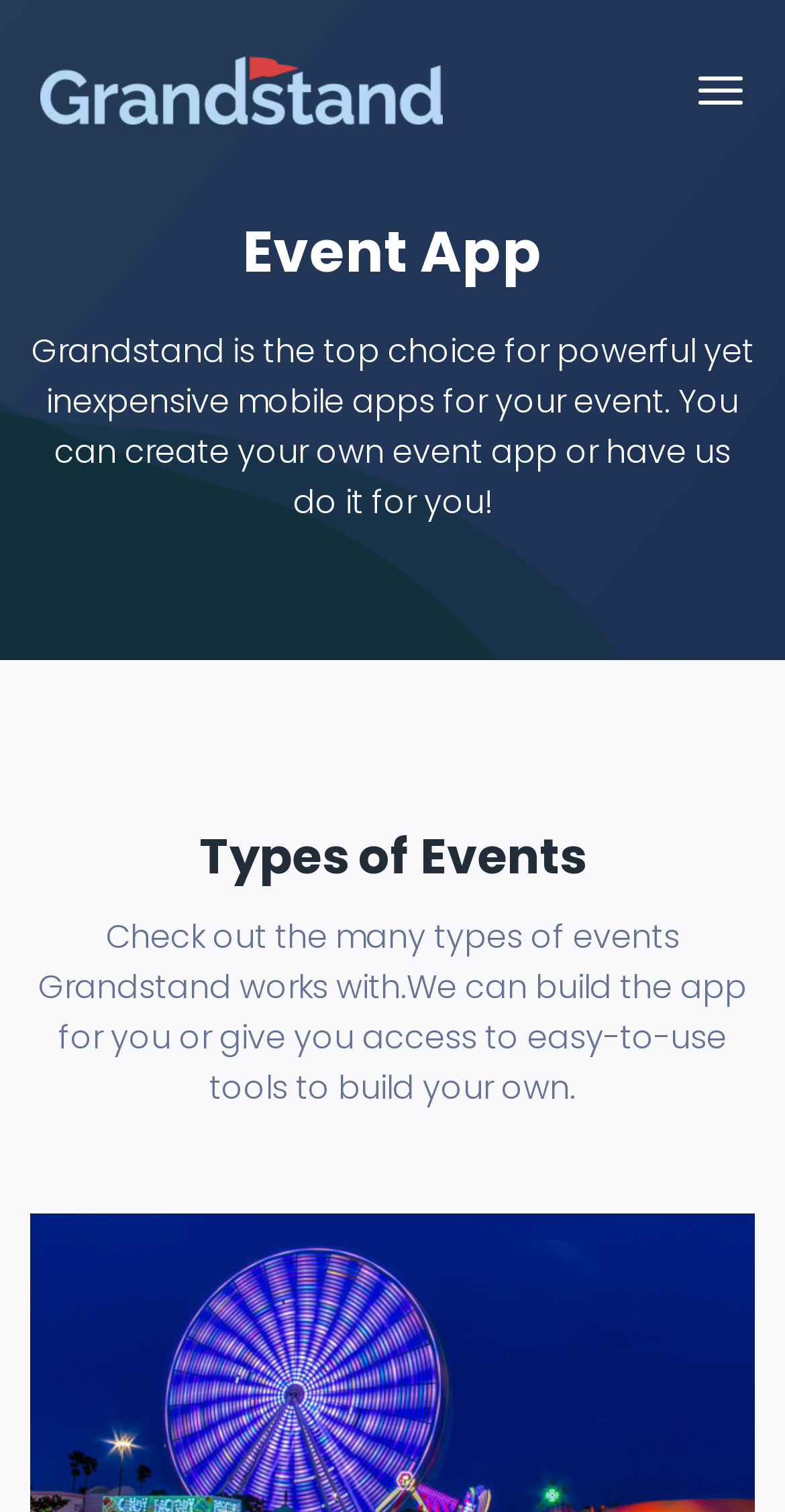Give a one-word or one-phrase response to the question:
What types of events does Grandstand work with?

Various types